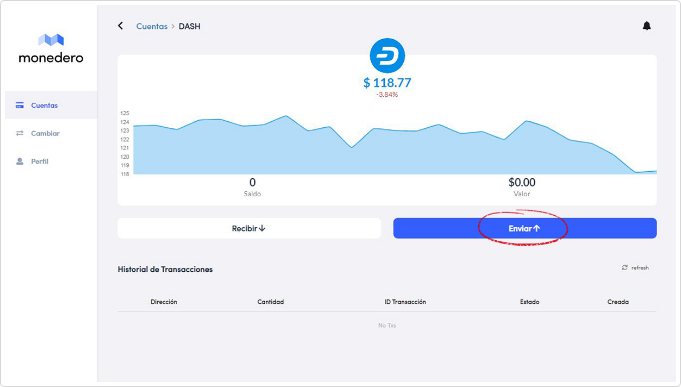What is the purpose of the 'Enviar' button?
By examining the image, provide a one-word or phrase answer.

To send DASH to another party